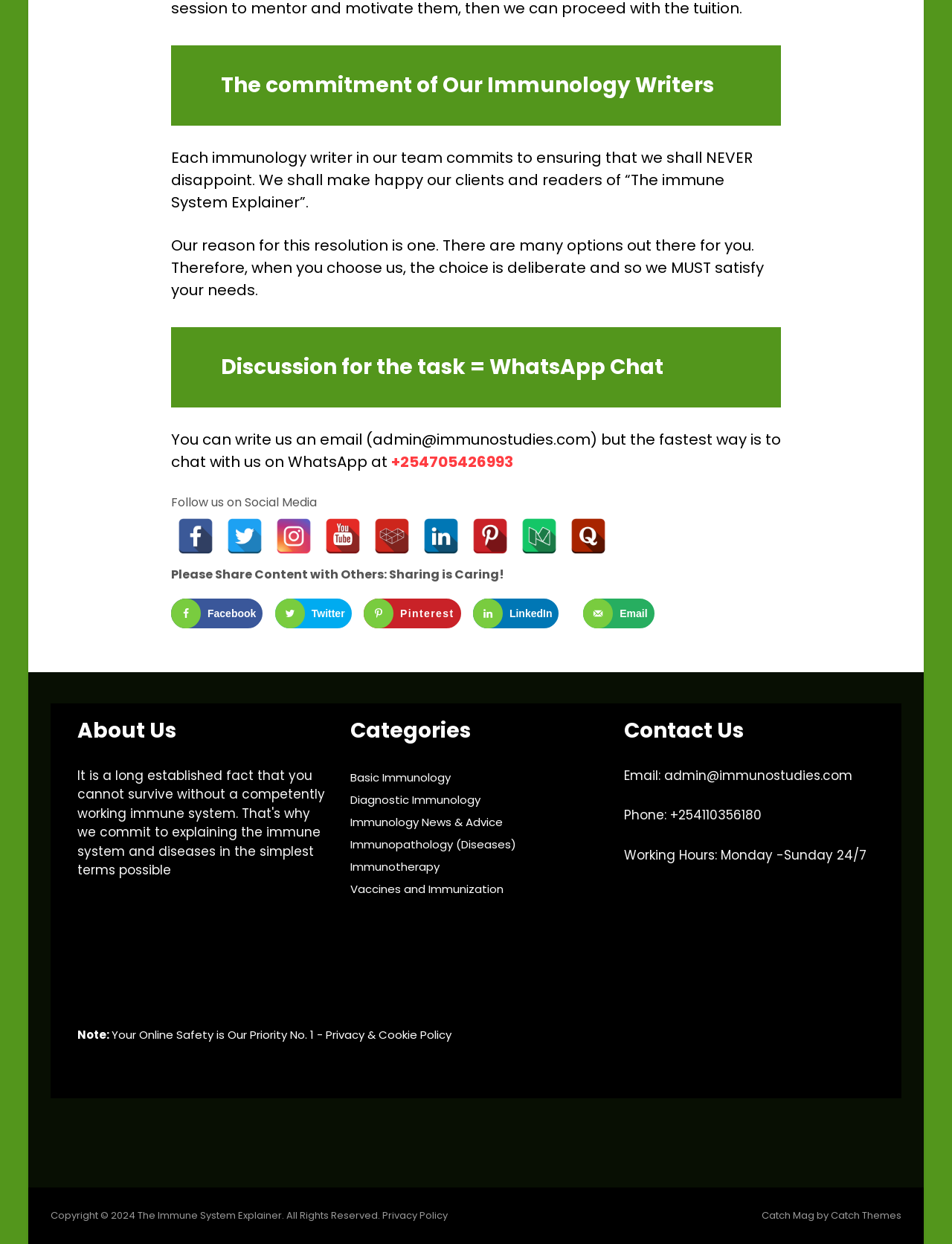Please determine the bounding box coordinates of the element's region to click for the following instruction: "Share on Twitter".

[0.289, 0.481, 0.369, 0.505]